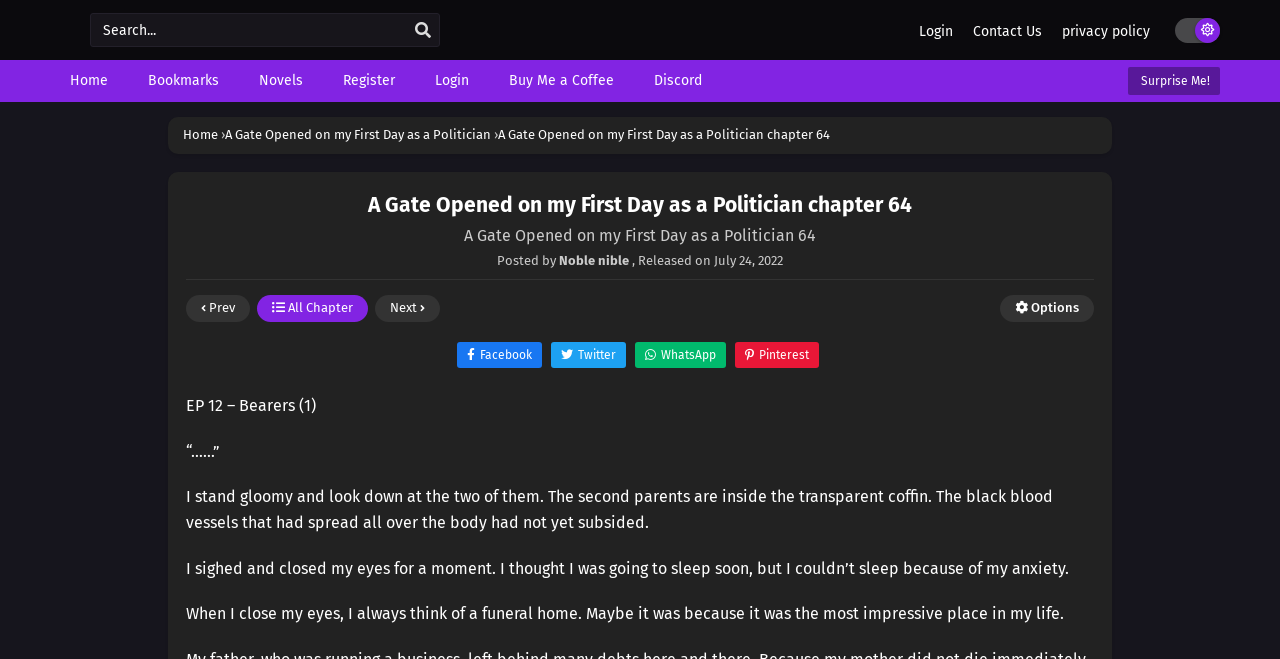Offer an in-depth caption of the entire webpage.

This webpage appears to be a chapter page for a novel, specifically chapter 64 of "A Gate Opened on my First Day as a Politician". At the top of the page, there is a search bar and a button to the left, followed by several links to other pages, including "Login", "Contact Us", and "Home". Below these links, there is a navigation menu with links to "Bookmarks", "Novels", "Register", and more.

The main content of the page is divided into two sections. The top section displays the title of the chapter, "A Gate Opened on my First Day as a Politician chapter 64", along with the author's name, "Noble Machine translations", and the release date, "July 24, 2022". Below this, there are links to navigate to the previous or next chapter, as well as a link to view all chapters.

The bottom section of the page contains the chapter's content, which appears to be a narrative text. The text is divided into several paragraphs, with the first paragraph starting with "EP 12 – Bearers (1)". The text describes a scene where the protagonist is standing gloomily, looking down at two people in a transparent coffin, and thinking about a funeral home.

On the right side of the page, there are several social media links, including Facebook, Twitter, WhatsApp, and Pinterest. At the bottom of the page, there is a link to "Surprise Me!" and a few other links, including "Buy Me a Coffee" and "Discord".